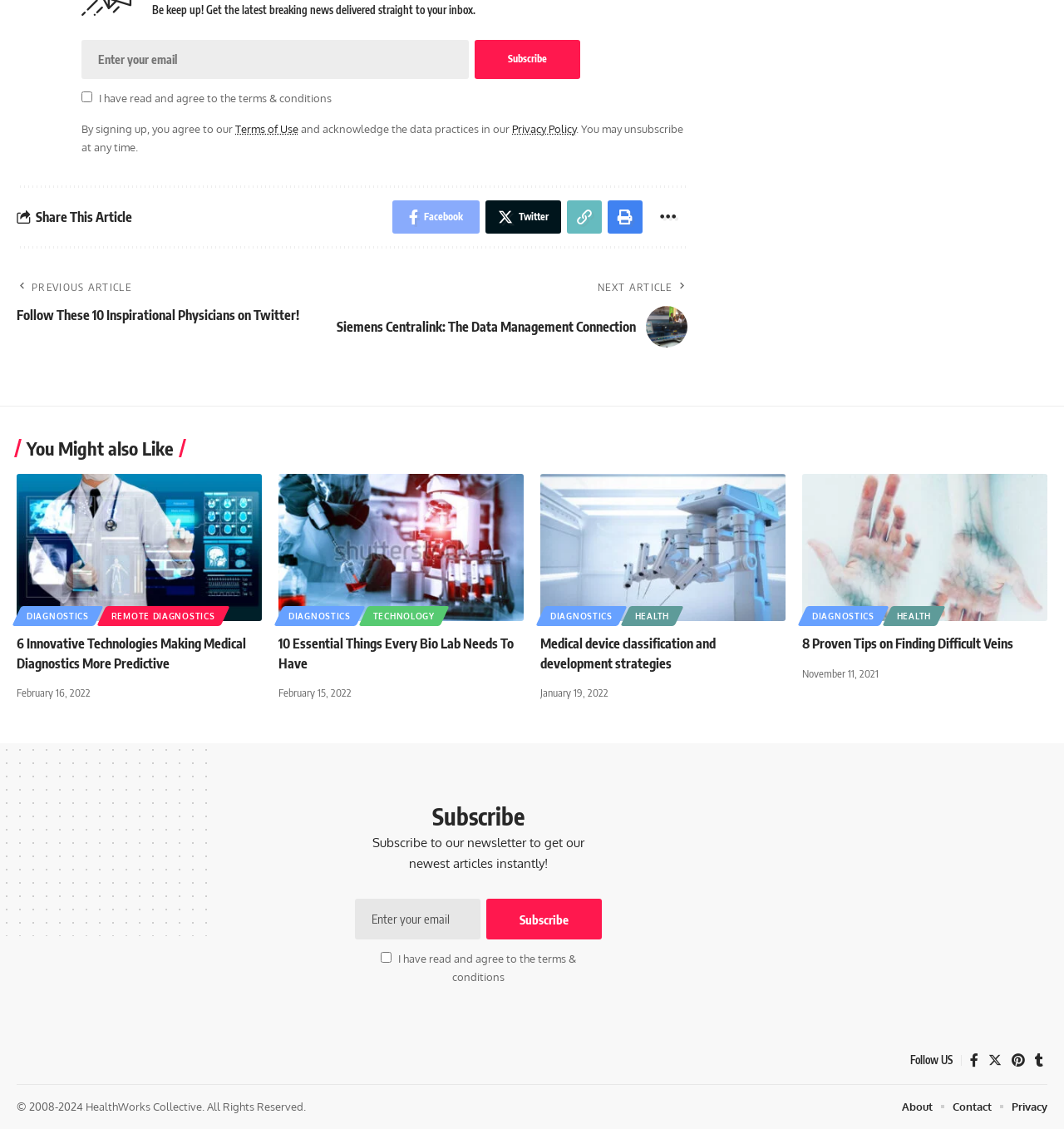Please predict the bounding box coordinates of the element's region where a click is necessary to complete the following instruction: "Share this article on Facebook". The coordinates should be represented by four float numbers between 0 and 1, i.e., [left, top, right, bottom].

[0.369, 0.178, 0.451, 0.207]